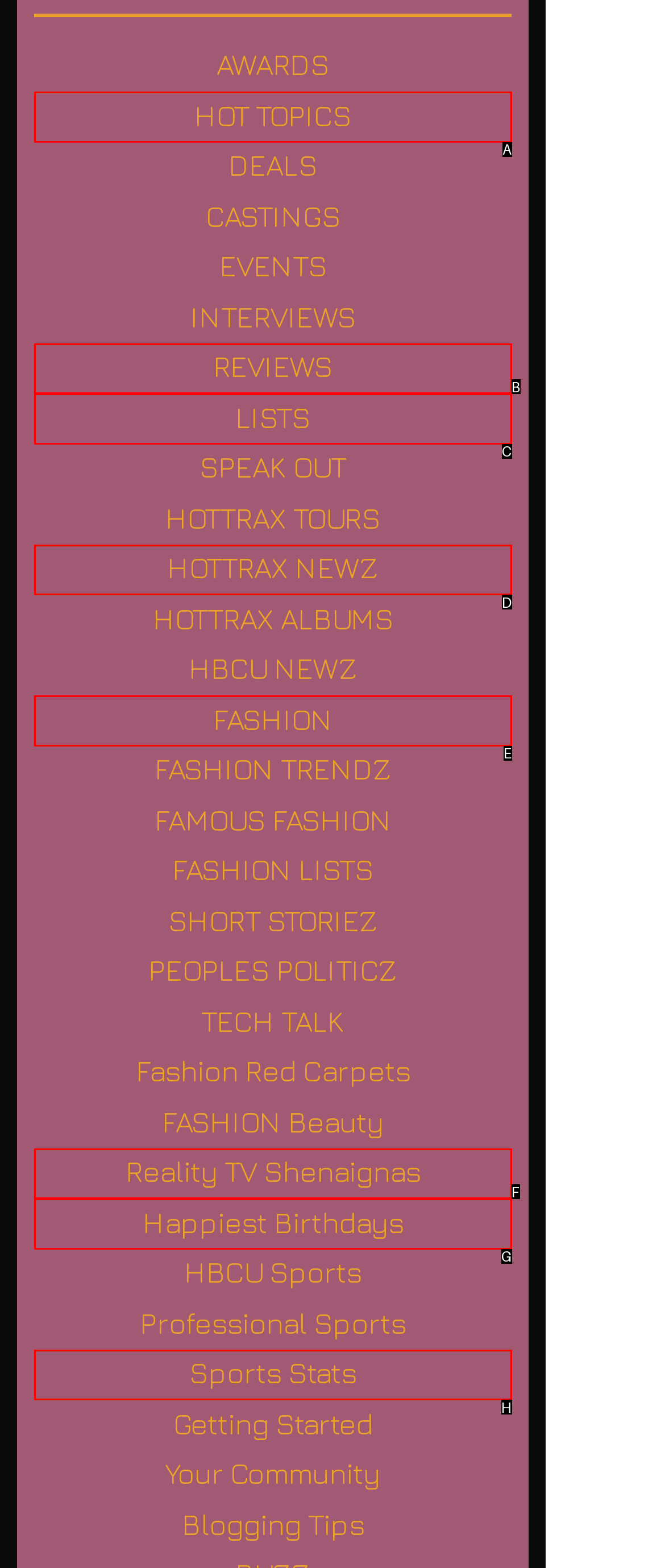Using the given description: Reality TV Shenaignas, identify the HTML element that corresponds best. Answer with the letter of the correct option from the available choices.

F